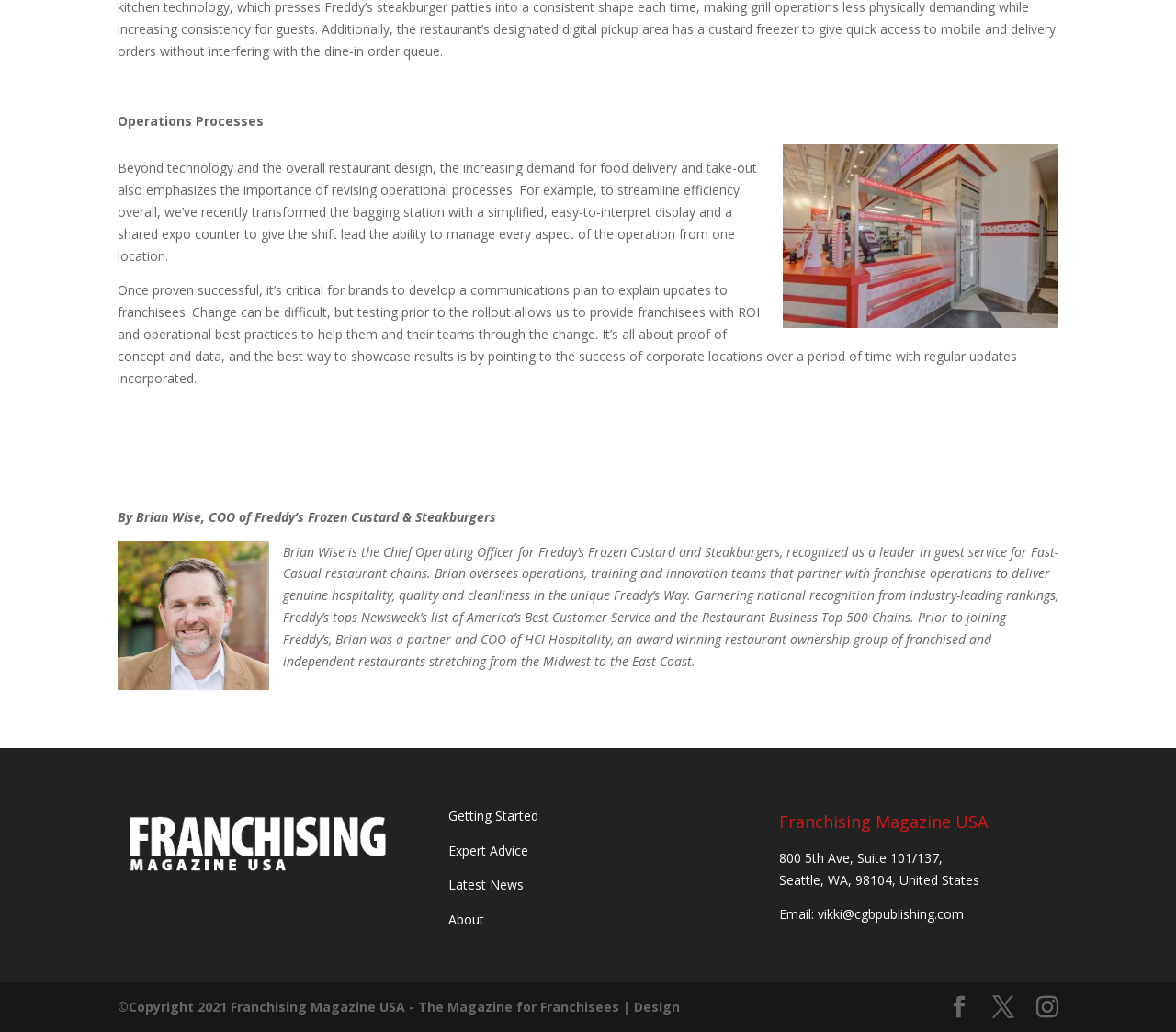From the given element description: "website", find the bounding box for the UI element. Provide the coordinates as four float numbers between 0 and 1, in the order [left, top, right, bottom].

None